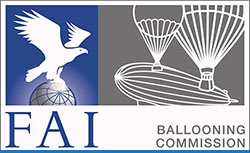Carefully observe the image and respond to the question with a detailed answer:
What is divided into two sections?

The emblem is divided into two sections, with the left side showcasing the eagle above a globe to signify international unity in aeronautics, and the right side featuring elegant line art of ballooning equipment.